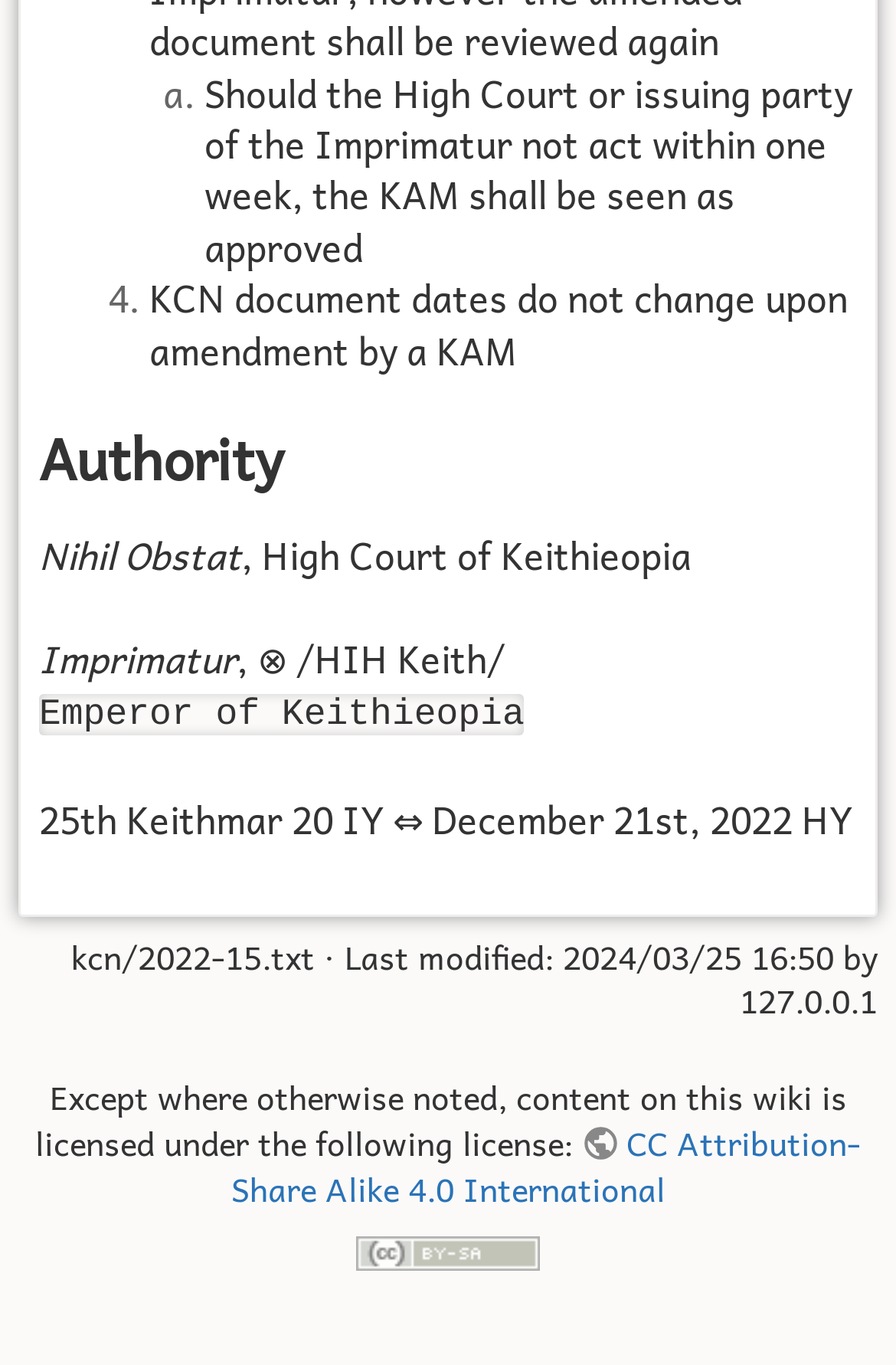Identify the bounding box coordinates for the UI element described as follows: CC Attribution-Share Alike 4.0 International. Use the format (top-left x, top-left y, bottom-right x, bottom-right y) and ensure all values are floating point numbers between 0 and 1.

[0.258, 0.818, 0.961, 0.888]